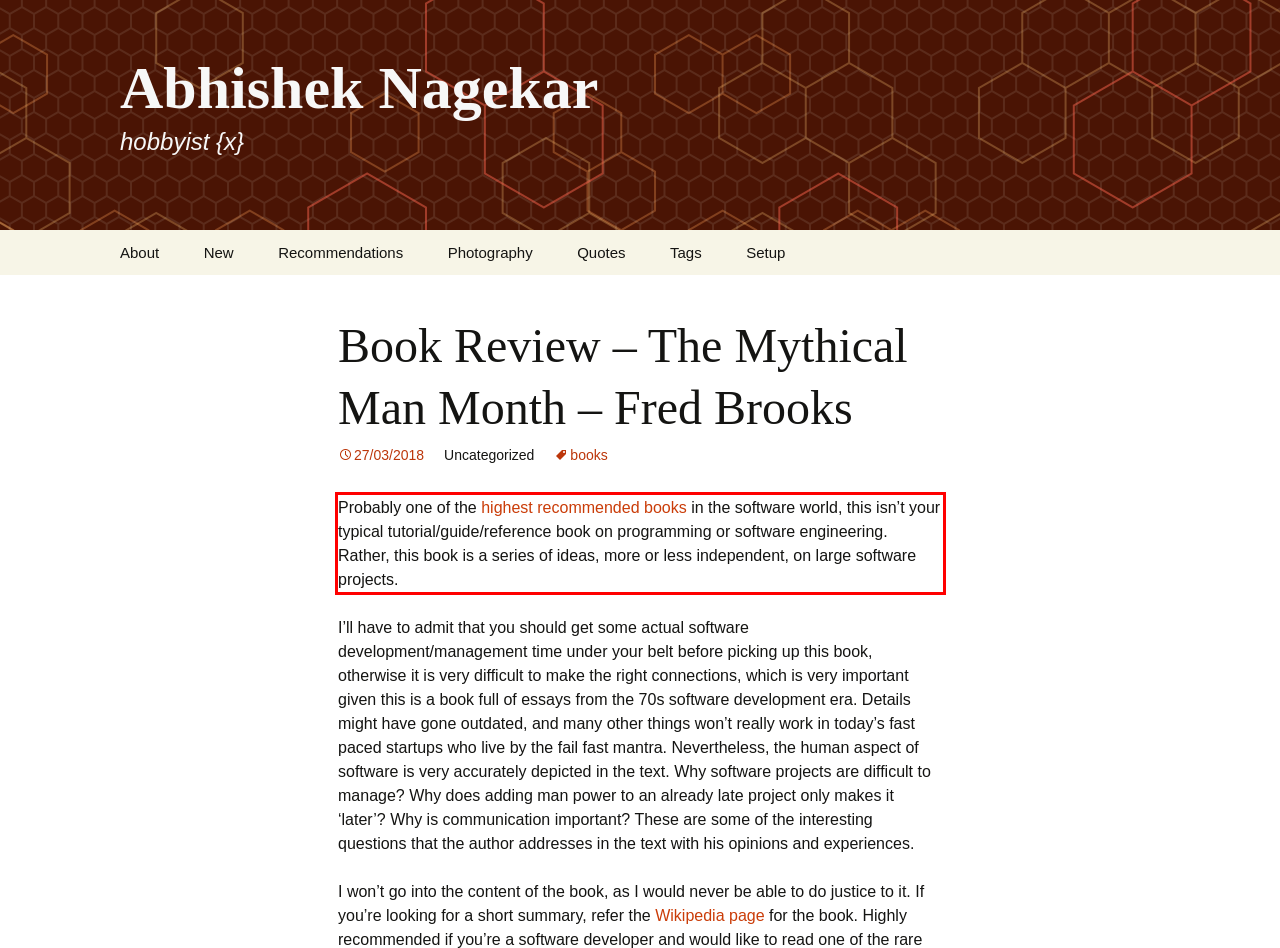Please perform OCR on the text within the red rectangle in the webpage screenshot and return the text content.

Probably one of the highest recommended books in the software world, this isn’t your typical tutorial/guide/reference book on programming or software engineering. Rather, this book is a series of ideas, more or less independent, on large software projects.